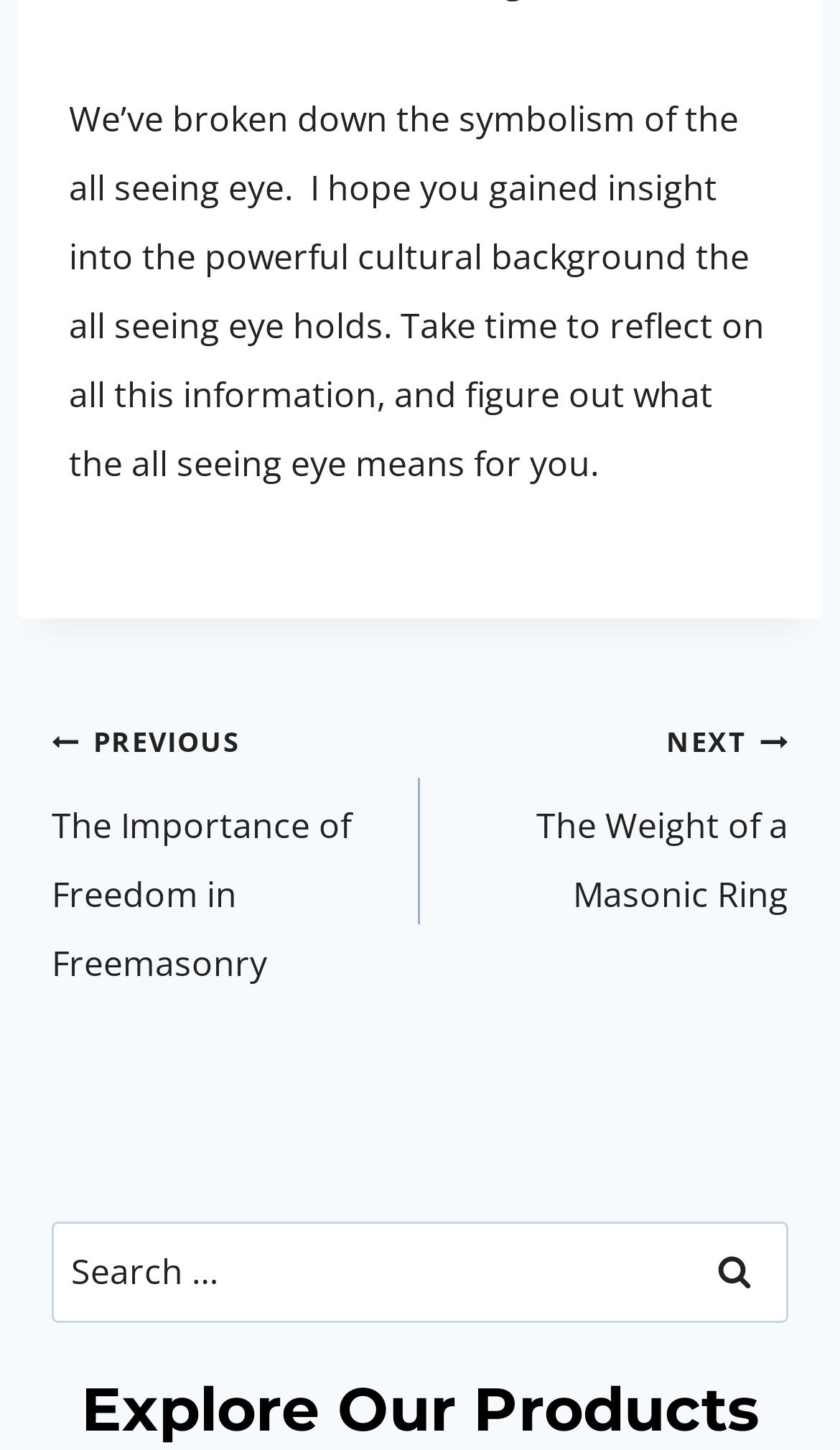Identify the bounding box coordinates of the part that should be clicked to carry out this instruction: "Go to next post".

[0.5, 0.486, 0.938, 0.64]